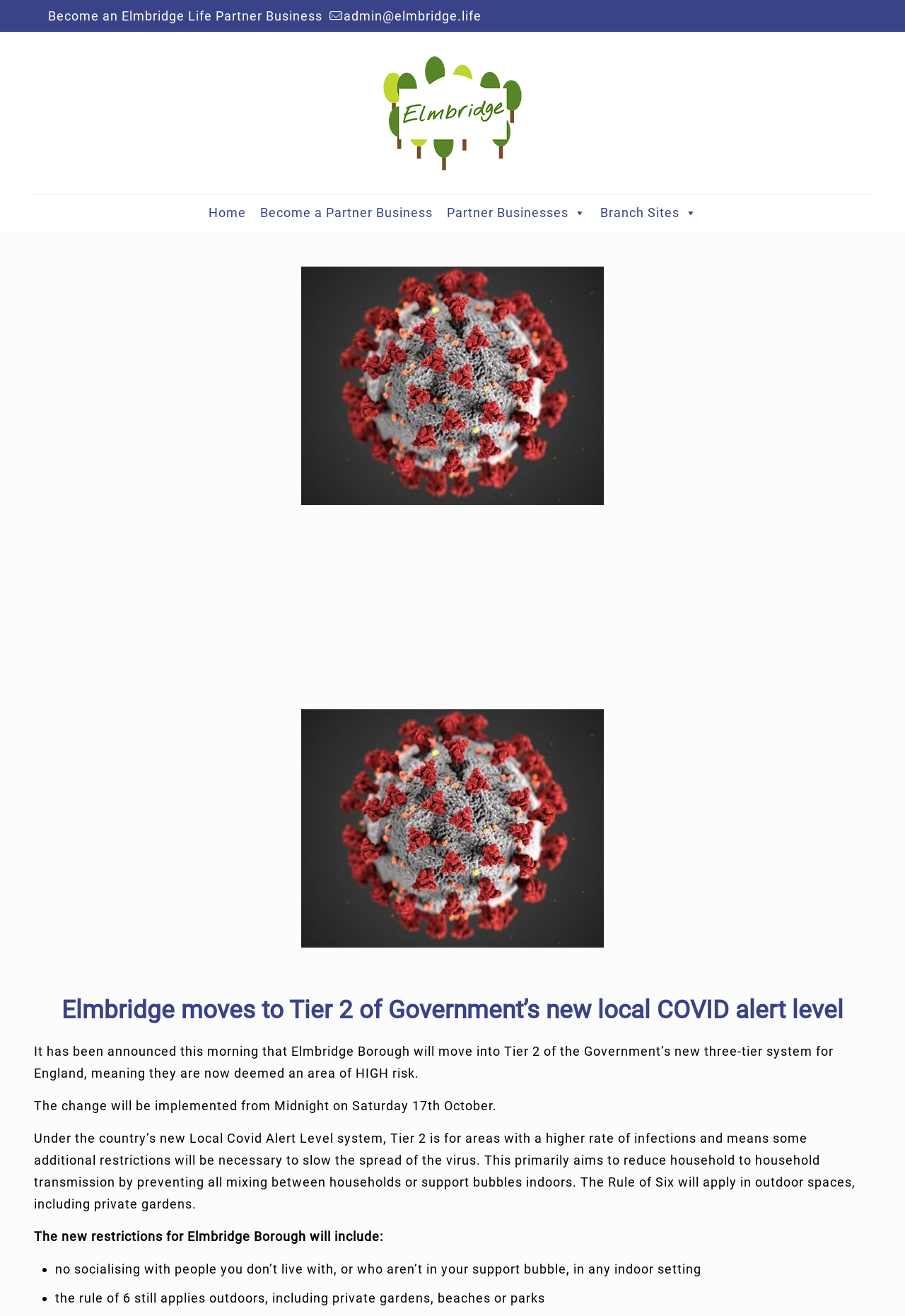Use a single word or phrase to answer the question:
When will the new restrictions be implemented?

Midnight on Saturday 17th October